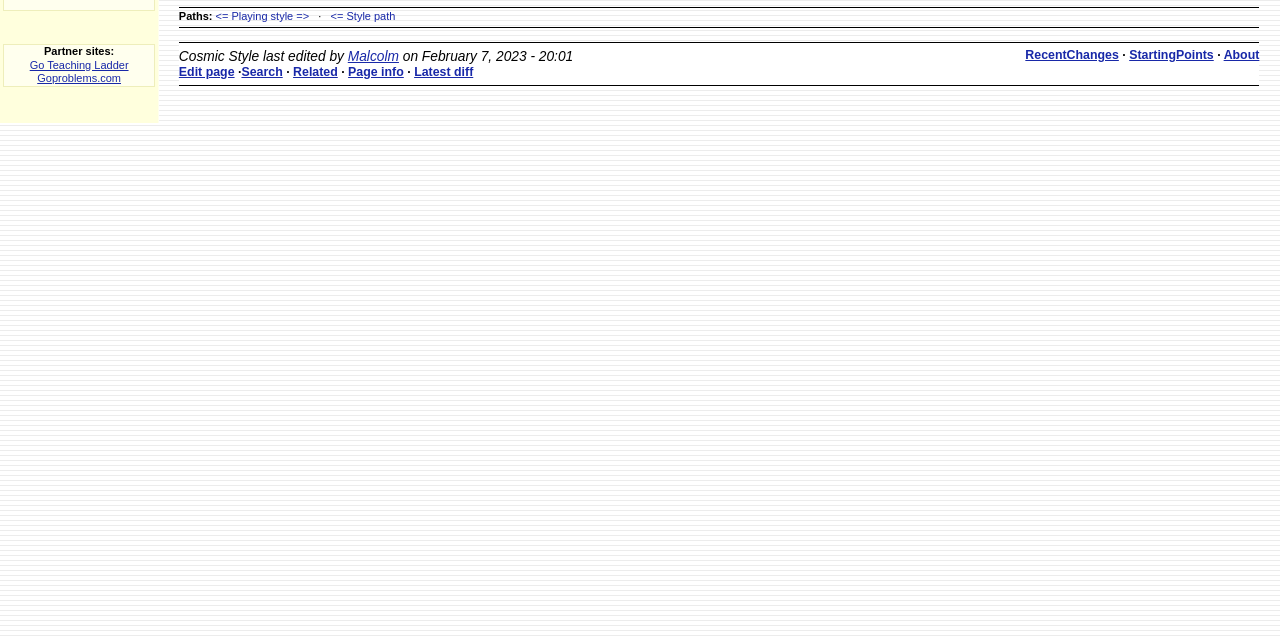Identify the bounding box of the HTML element described here: "Malcolm". Provide the coordinates as four float numbers between 0 and 1: [left, top, right, bottom].

[0.272, 0.076, 0.312, 0.099]